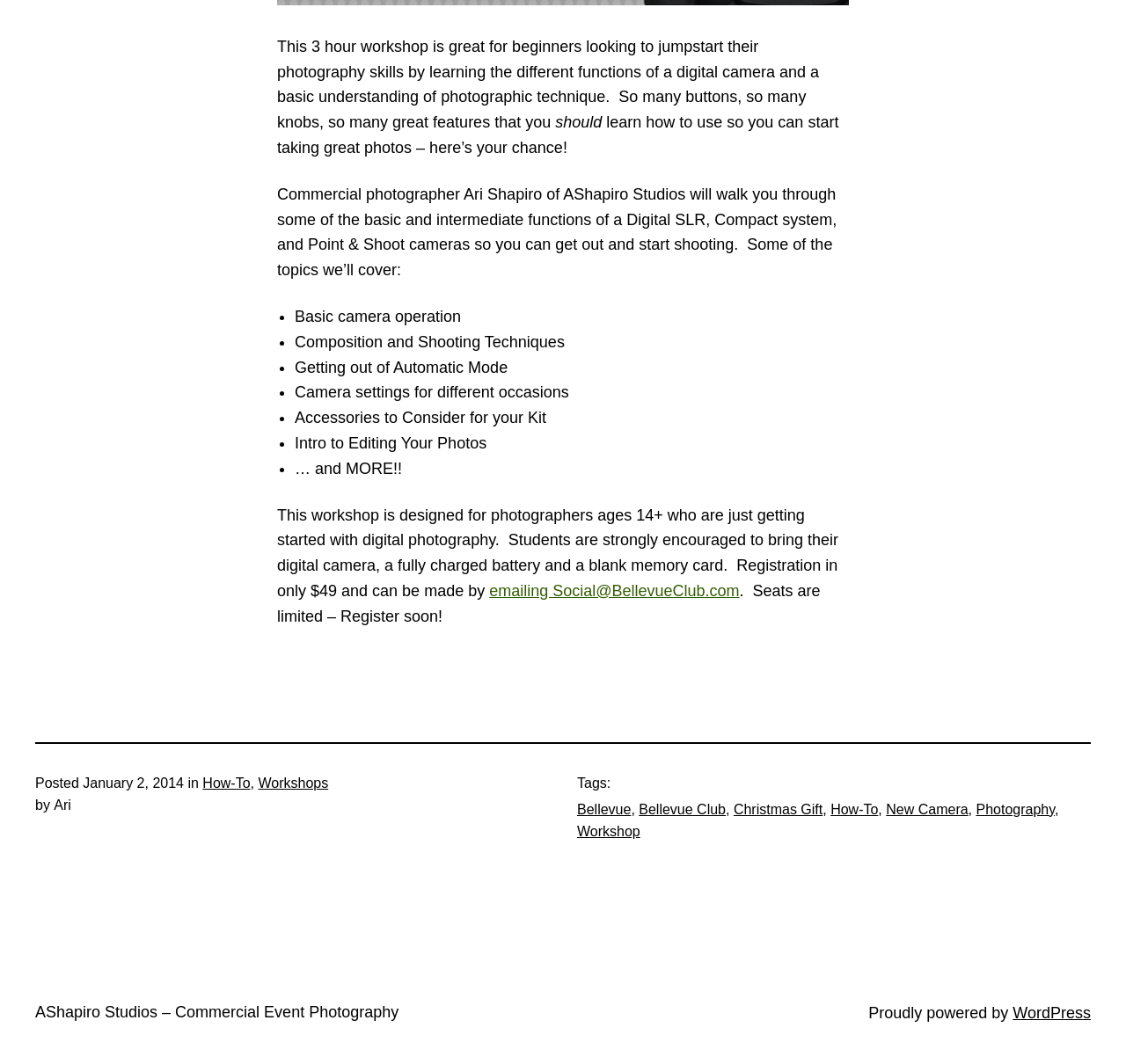Locate the bounding box coordinates of the region to be clicked to comply with the following instruction: "visit the How-To page". The coordinates must be four float numbers between 0 and 1, in the form [left, top, right, bottom].

[0.18, 0.729, 0.222, 0.743]